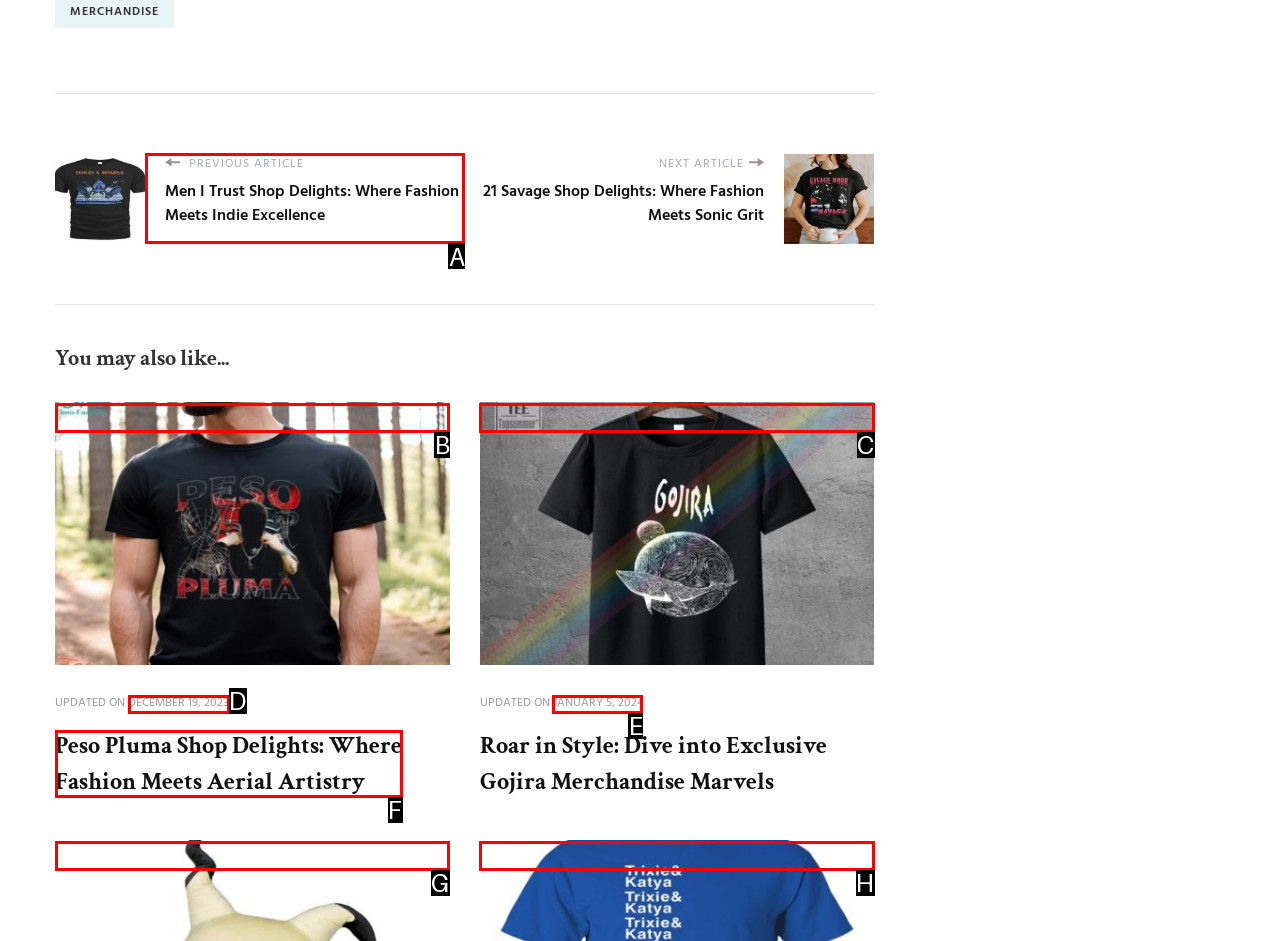Select the appropriate bounding box to fulfill the task: Check out the Plushie Mimicry article Respond with the corresponding letter from the choices provided.

G